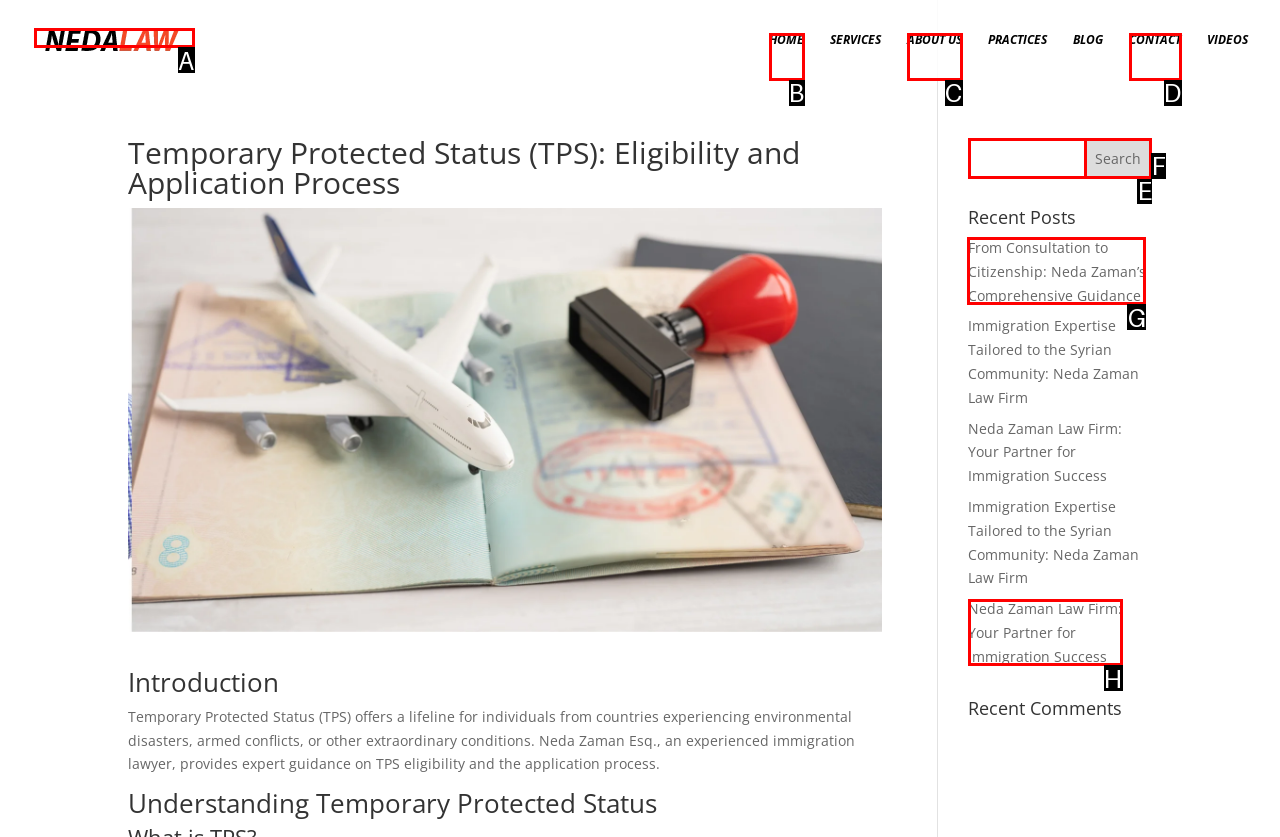Which option should be clicked to execute the following task: Read the recent post about immigration guidance? Respond with the letter of the selected option.

G